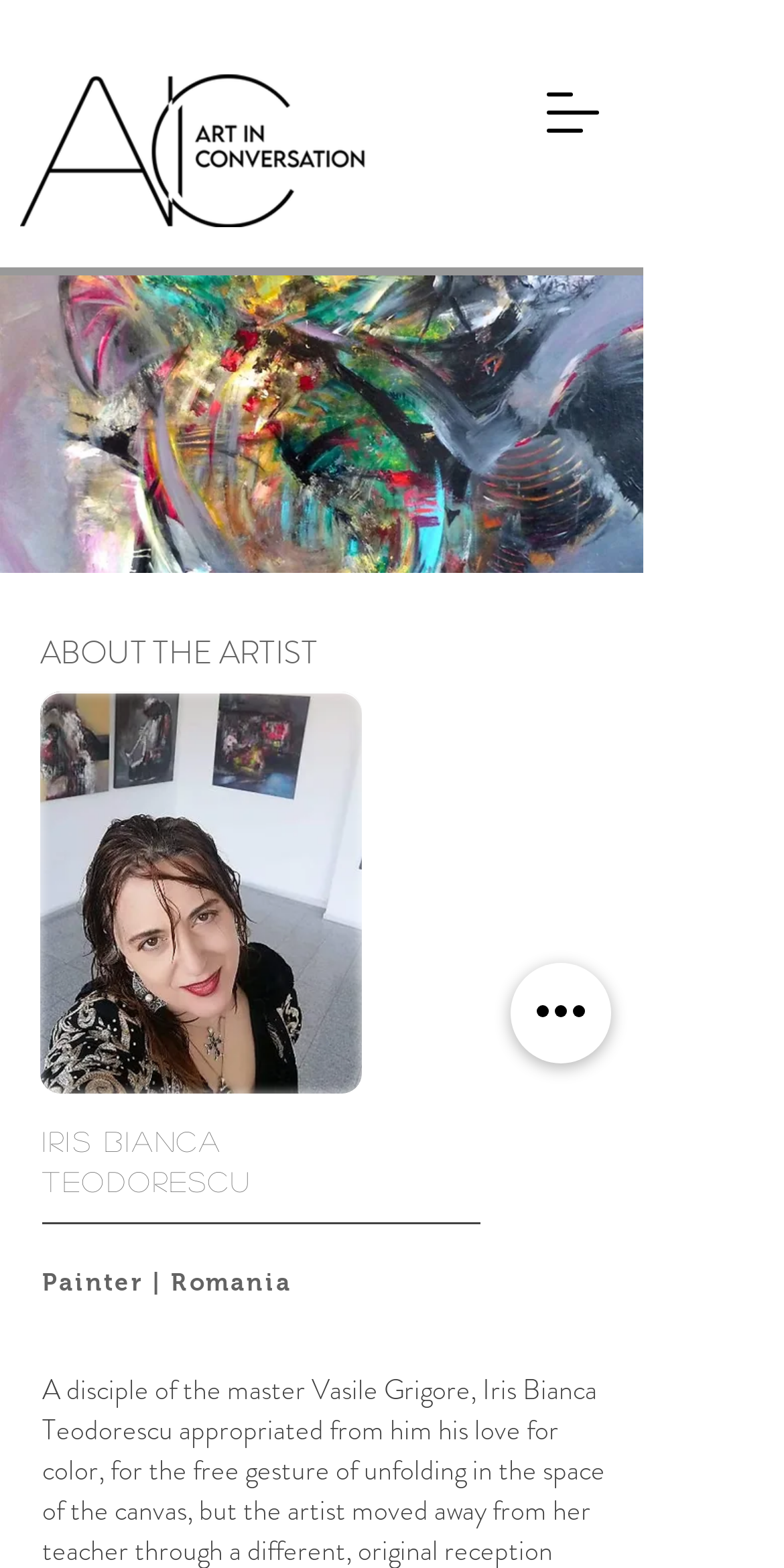Provide the bounding box coordinates in the format (top-left x, top-left y, bottom-right x, bottom-right y). All values are floating point numbers between 0 and 1. Determine the bounding box coordinate of the UI element described as: aria-label="Open navigation menu"

[0.667, 0.04, 0.795, 0.104]